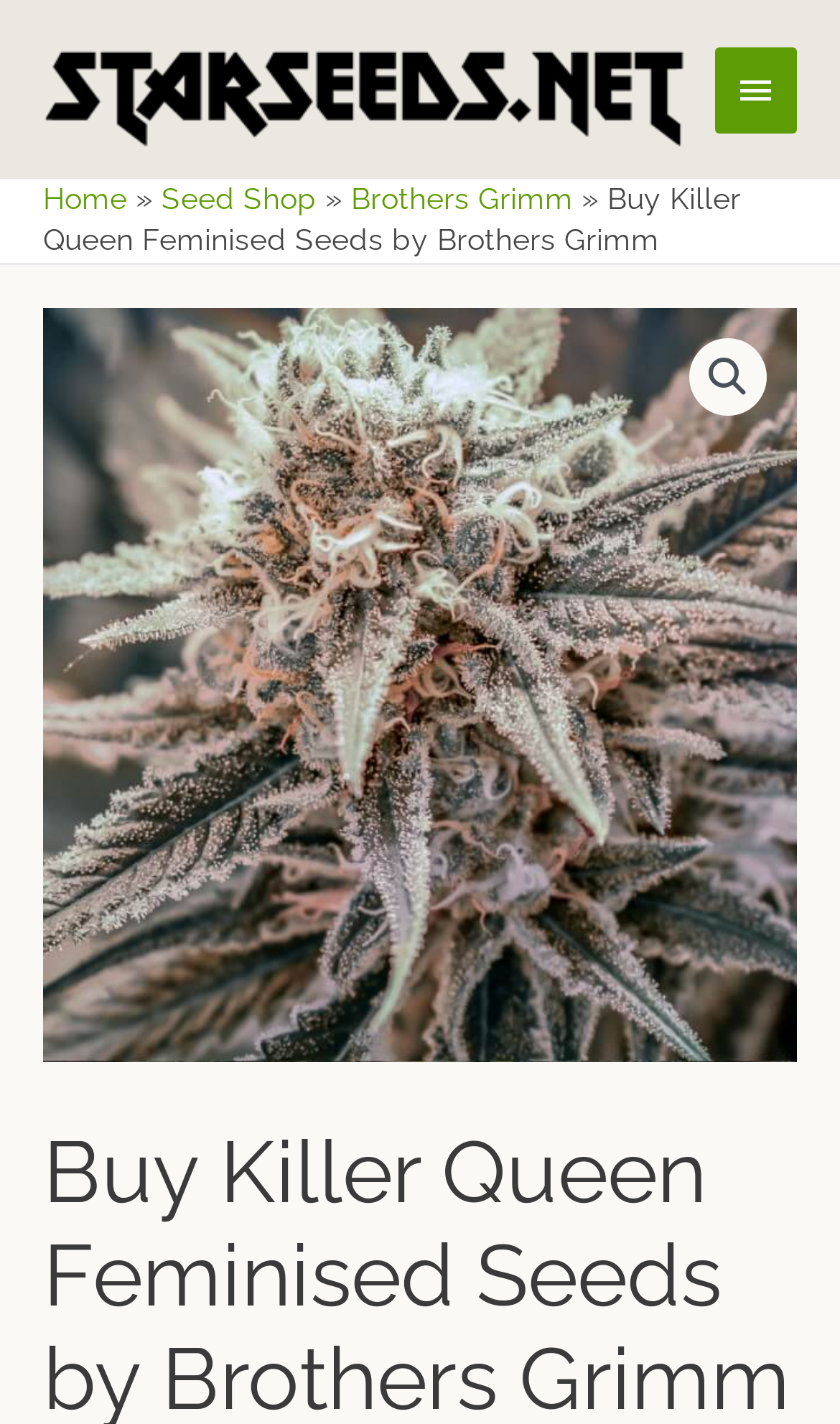Given the webpage screenshot and the description, determine the bounding box coordinates (top-left x, top-left y, bottom-right x, bottom-right y) that define the location of the UI element matching this description: Main Menu

[0.851, 0.034, 0.949, 0.094]